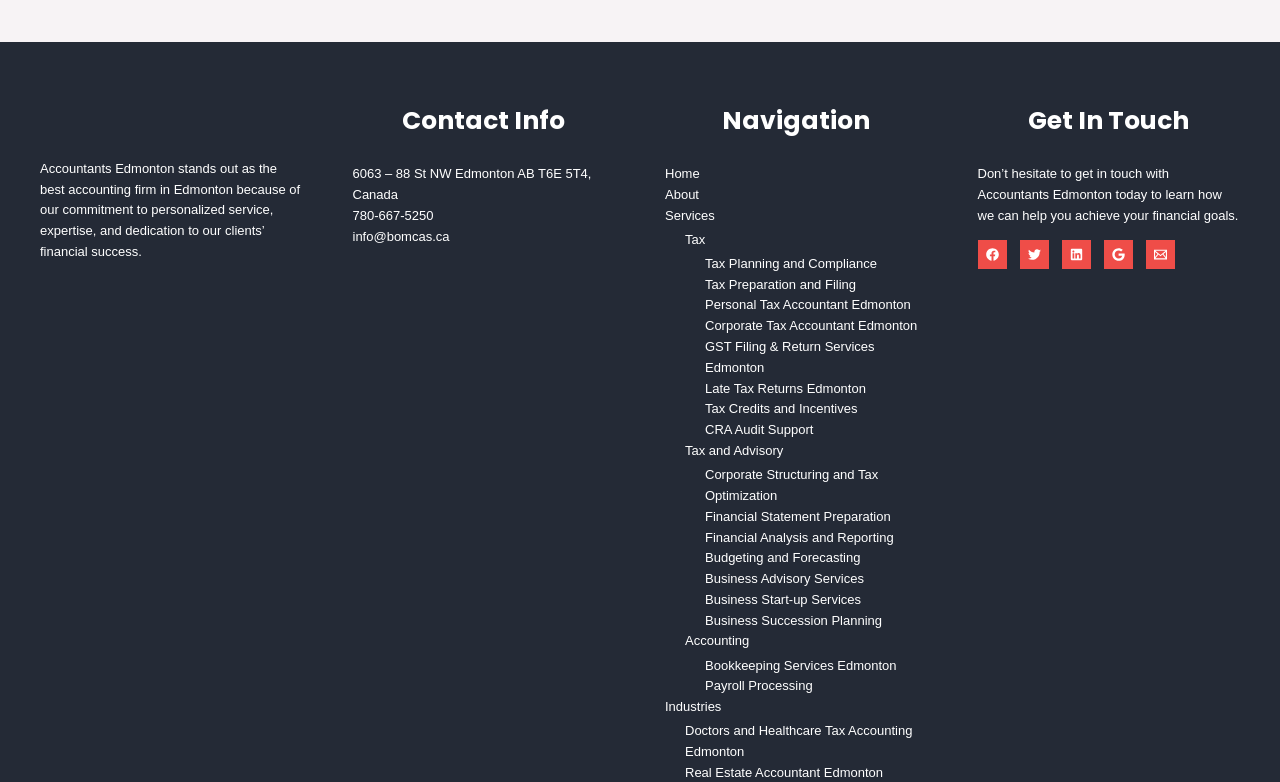Kindly provide the bounding box coordinates of the section you need to click on to fulfill the given instruction: "Search for something".

None